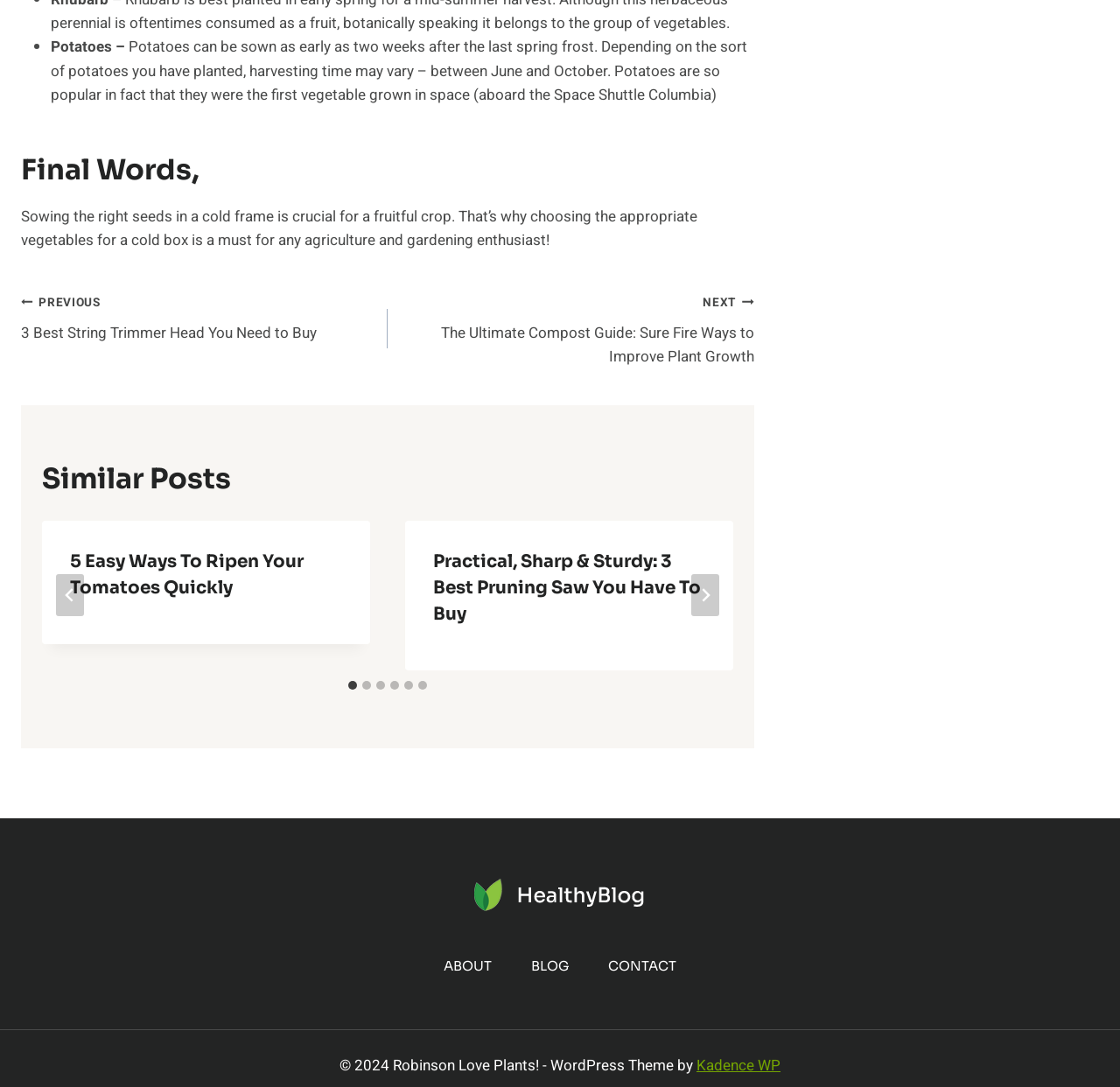Give a one-word or short-phrase answer to the following question: 
What is the topic of the first similar post?

Ripen Tomatoes